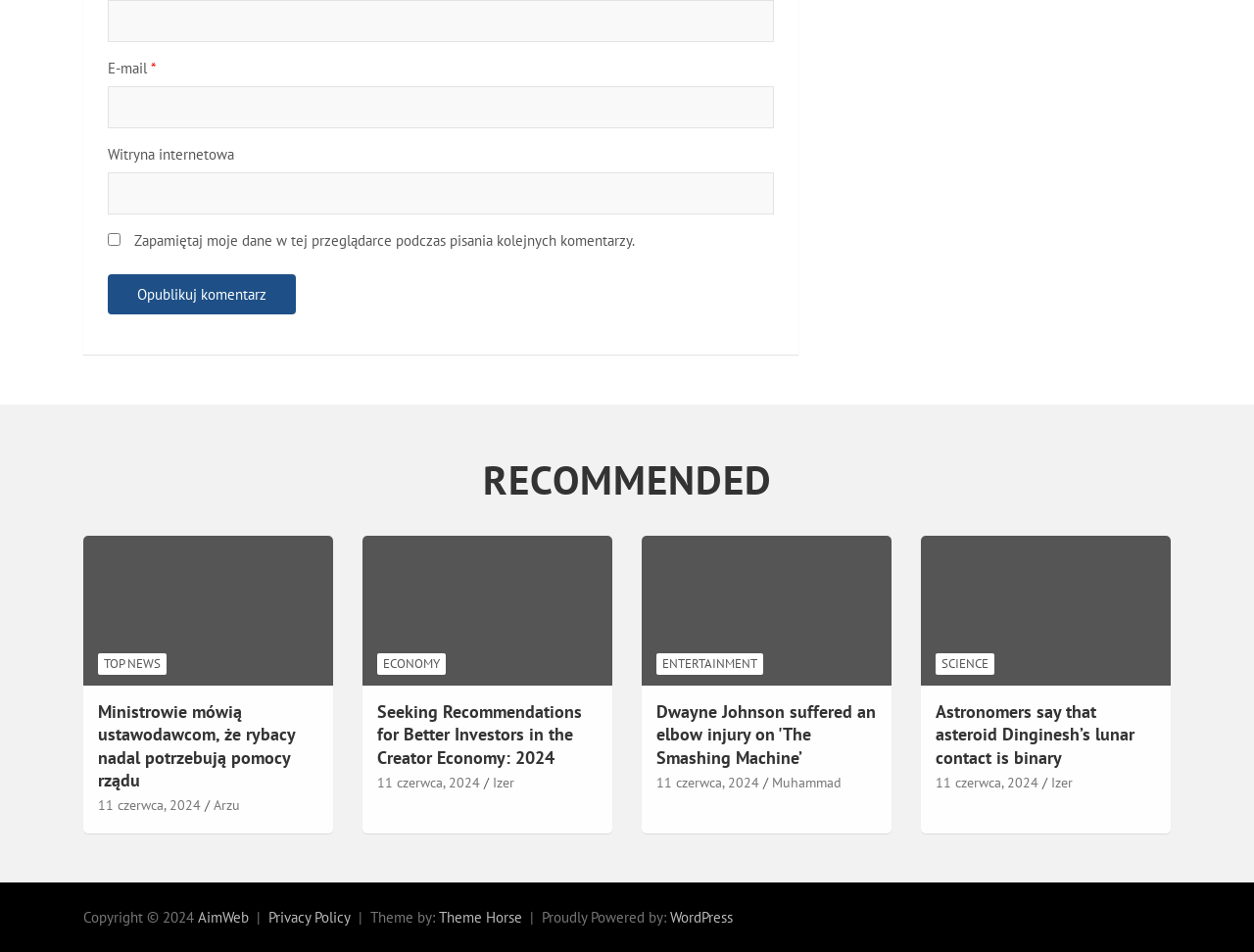Specify the bounding box coordinates of the area to click in order to follow the given instruction: "Visit the 'ECONOMY' section."

[0.301, 0.686, 0.355, 0.709]